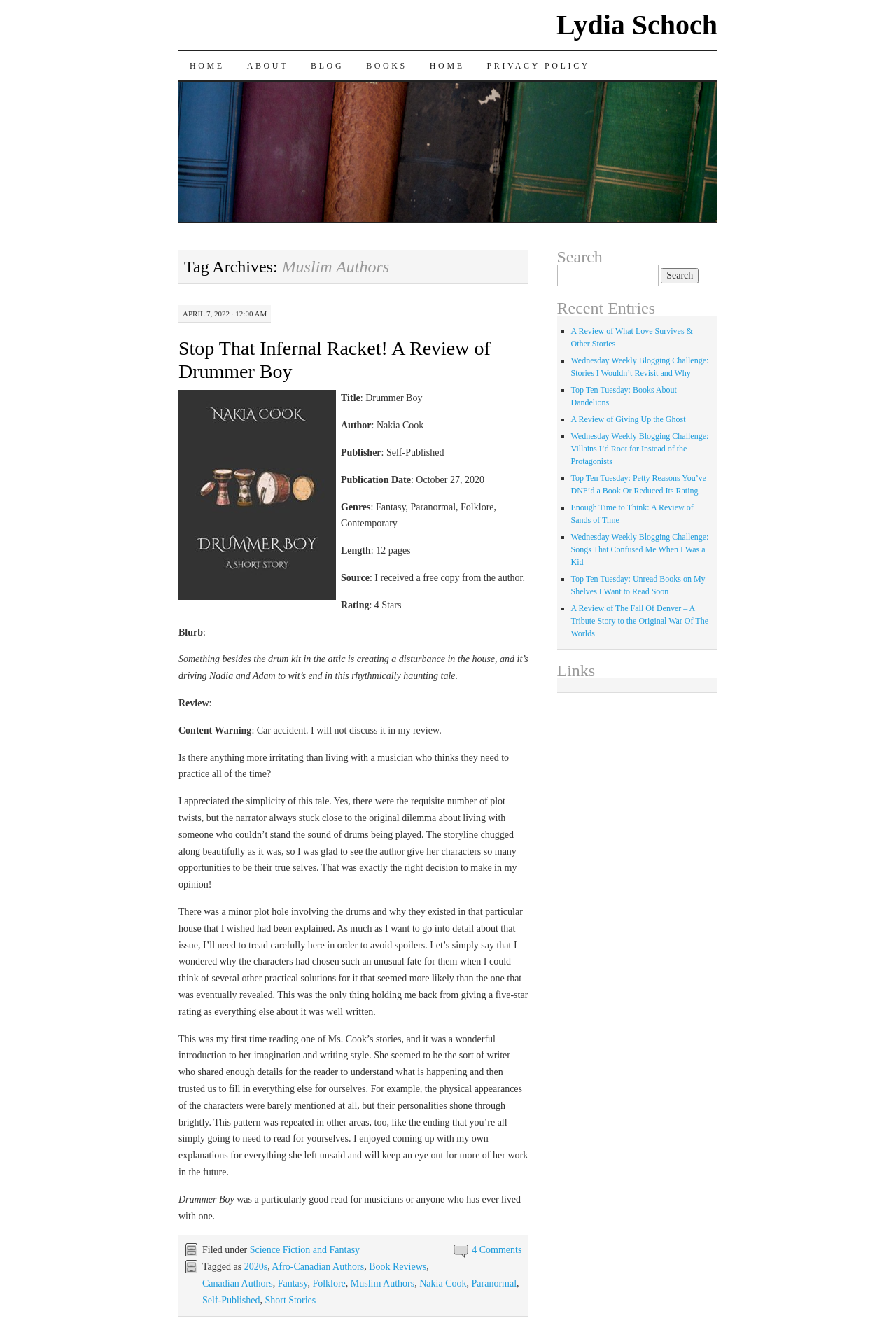Show me the bounding box coordinates of the clickable region to achieve the task as per the instruction: "Read a review of What Love Survives & Other Stories".

[0.637, 0.247, 0.773, 0.264]